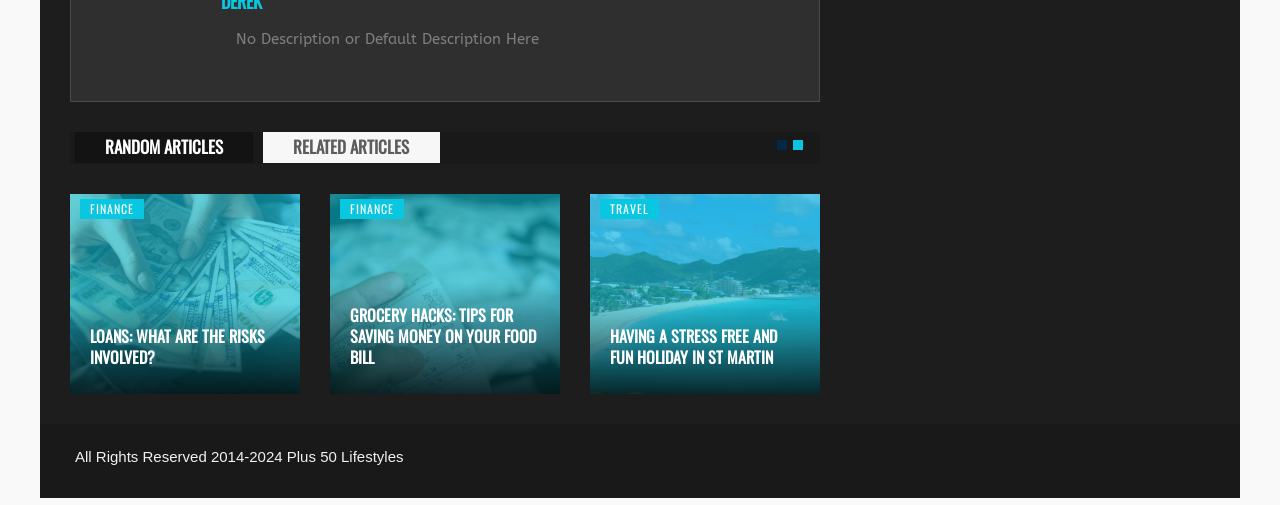Based on the element description parent_node: FINANCE, identify the bounding box coordinates for the UI element. The coordinates should be in the format (top-left x, top-left y, bottom-right x, bottom-right y) and within the 0 to 1 range.

[0.461, 0.383, 0.641, 0.78]